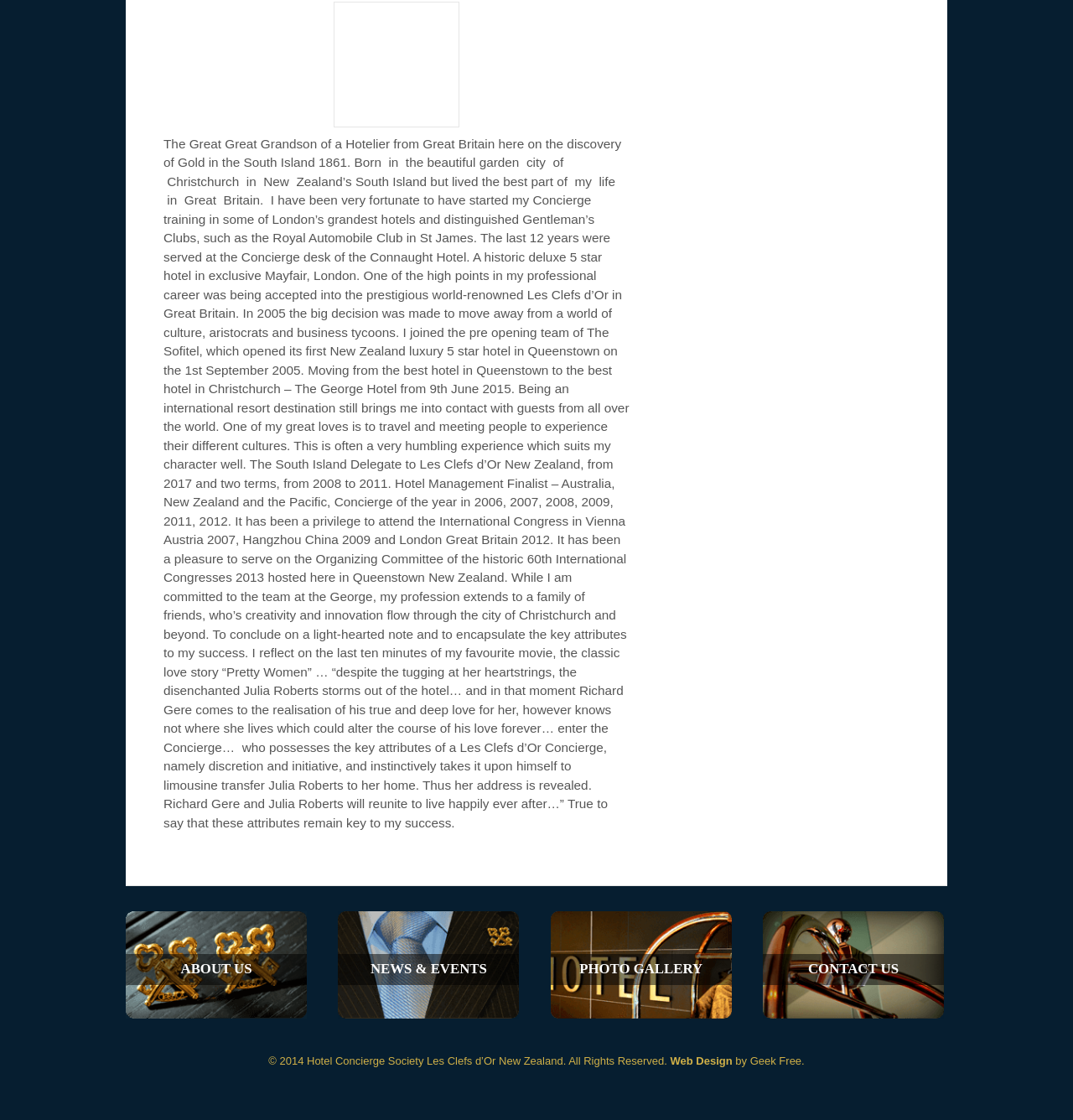Locate the bounding box coordinates of the item that should be clicked to fulfill the instruction: "browse PHOTO GALLERY".

[0.513, 0.852, 0.682, 0.88]